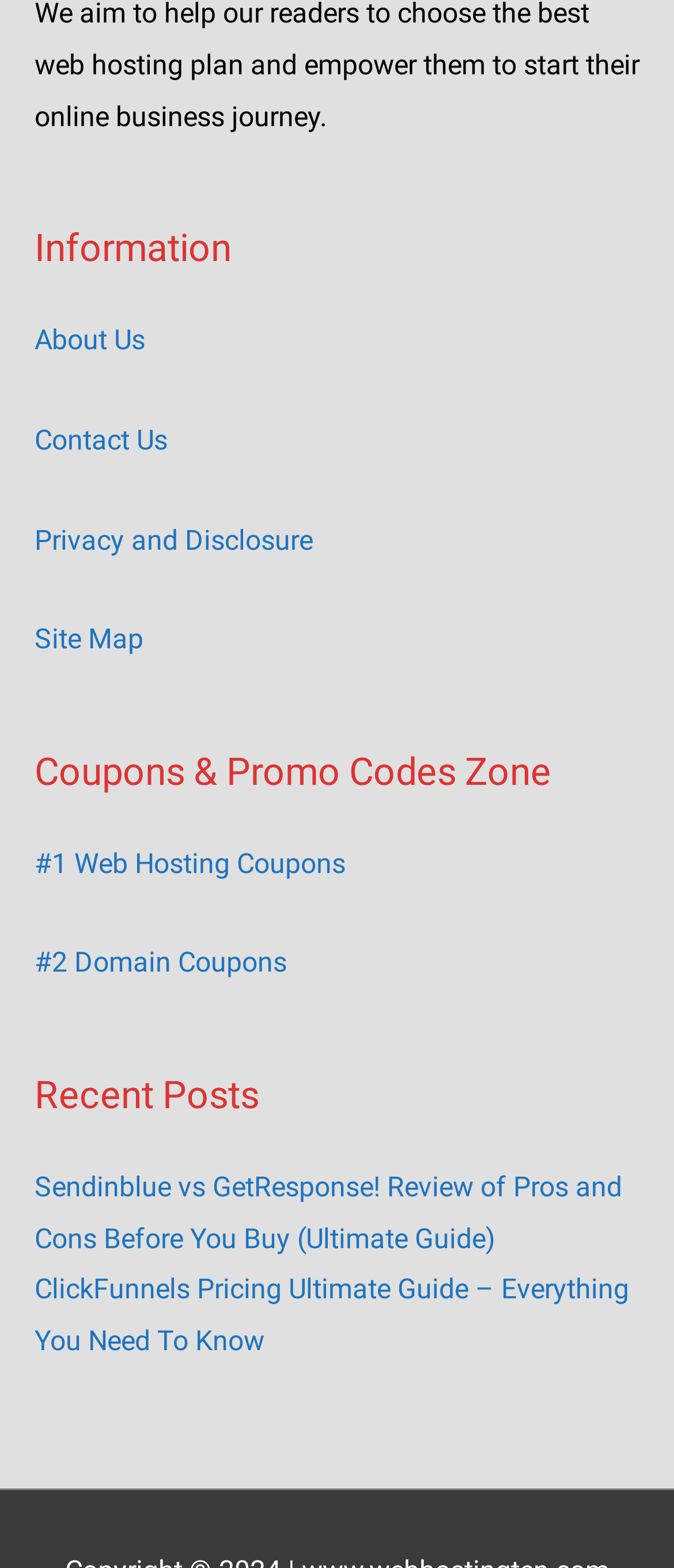What is the first word of the first recent post?
Please interpret the details in the image and answer the question thoroughly.

I examined the navigation 'Recent Posts' and found the first link with the text 'Sendinblue vs GetResponse! Review of Pros and Cons Before You Buy (Ultimate Guide)', located at coordinates [0.051, 0.746, 0.923, 0.8]. The first word of this text is 'Sendinblue'.